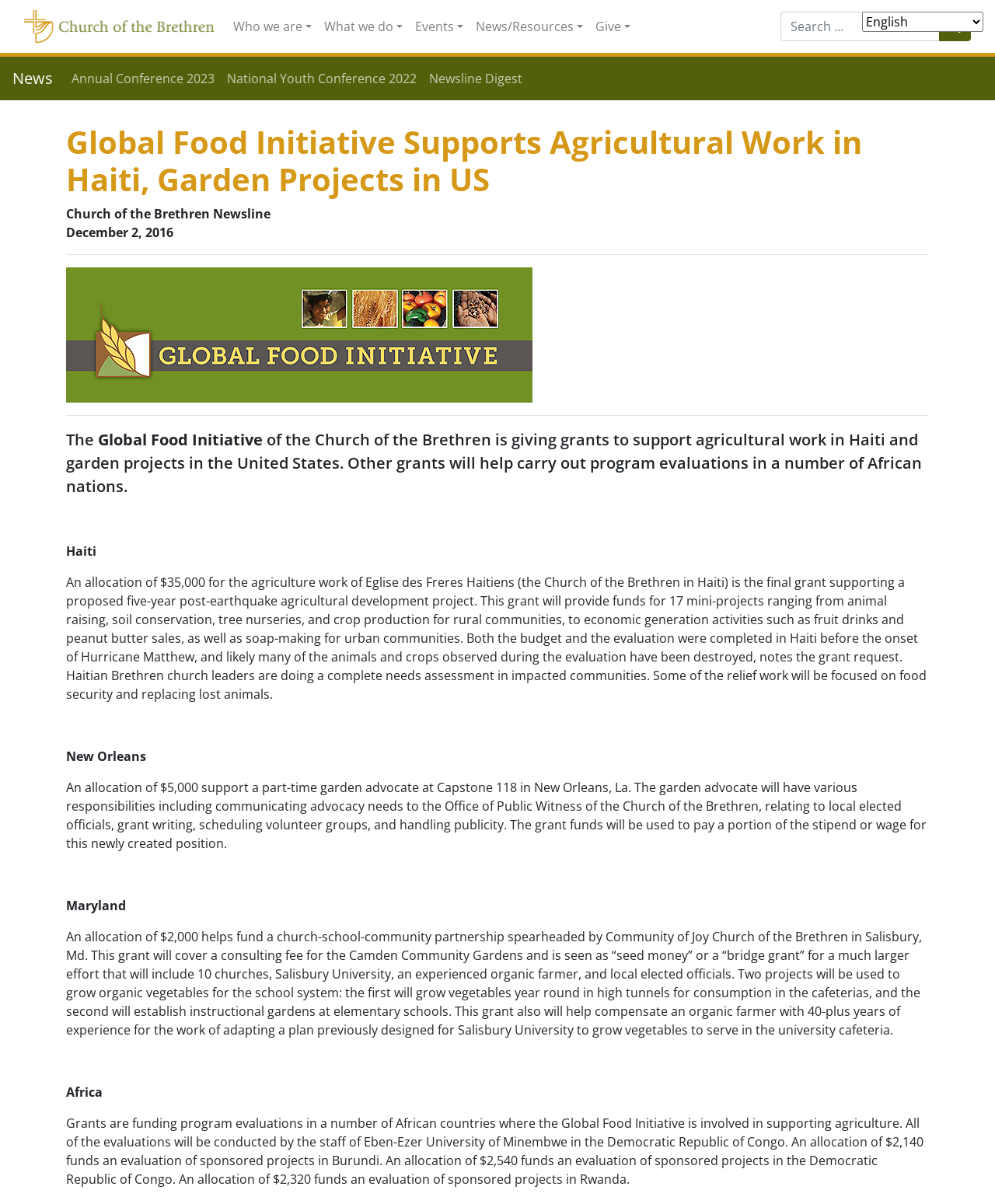Please locate the bounding box coordinates for the element that should be clicked to achieve the following instruction: "Read Newsline Digest". Ensure the coordinates are given as four float numbers between 0 and 1, i.e., [left, top, right, bottom].

[0.425, 0.052, 0.531, 0.078]